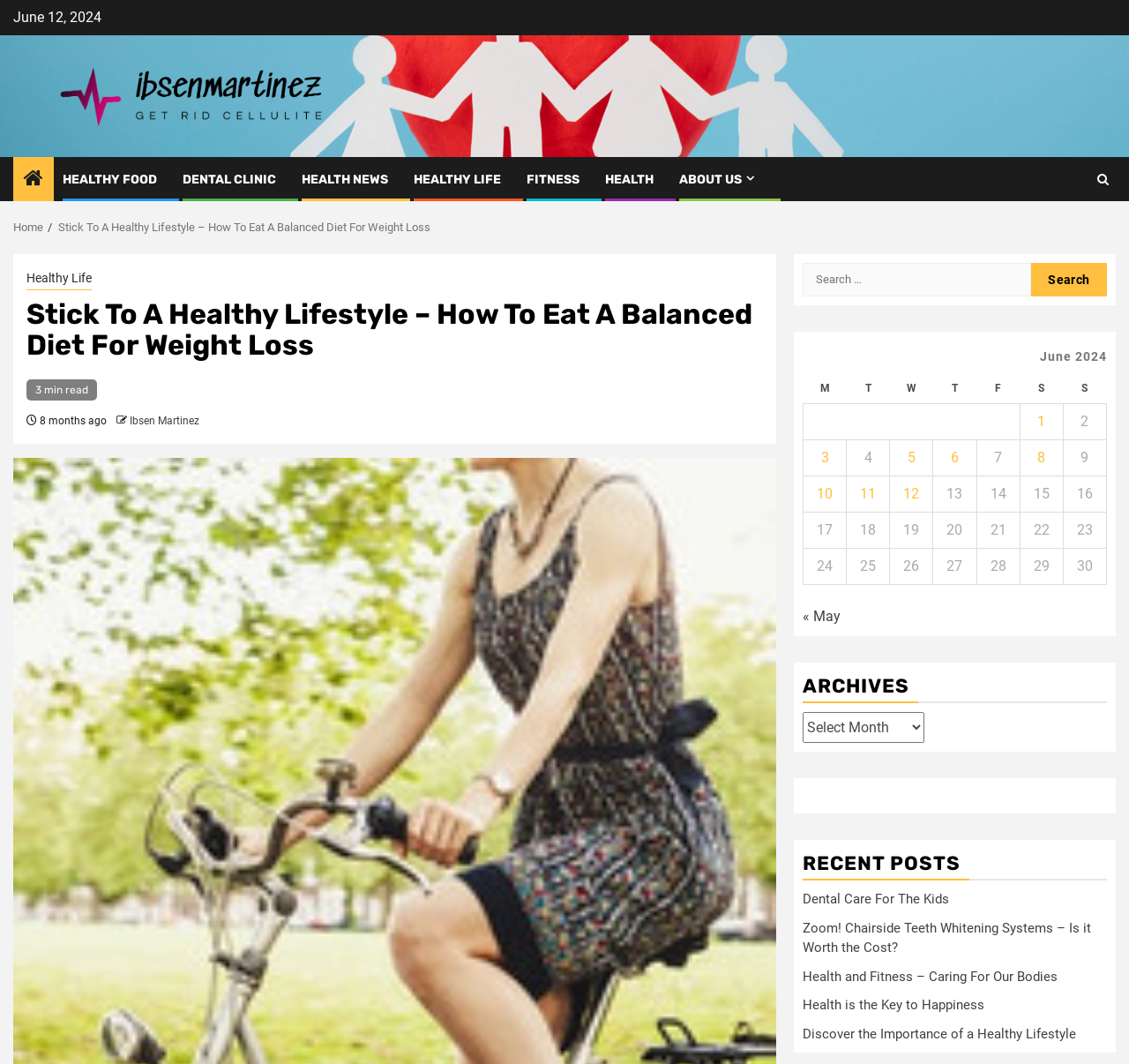How many posts are listed in the table?
Give a one-word or short-phrase answer derived from the screenshot.

30